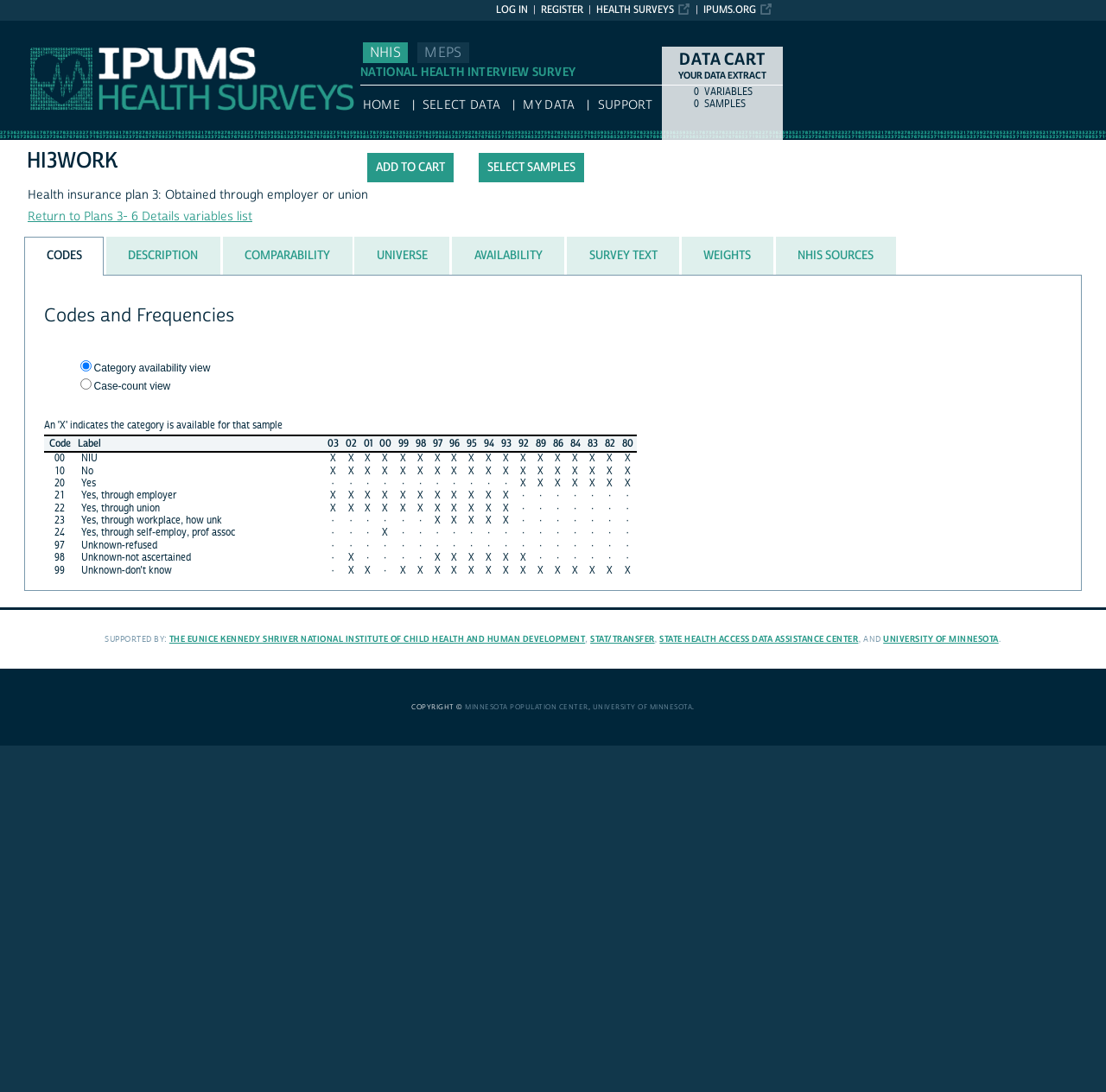Pinpoint the bounding box coordinates of the clickable area needed to execute the instruction: "Click the 'Add to cart' button". The coordinates should be specified as four float numbers between 0 and 1, i.e., [left, top, right, bottom].

[0.332, 0.14, 0.41, 0.167]